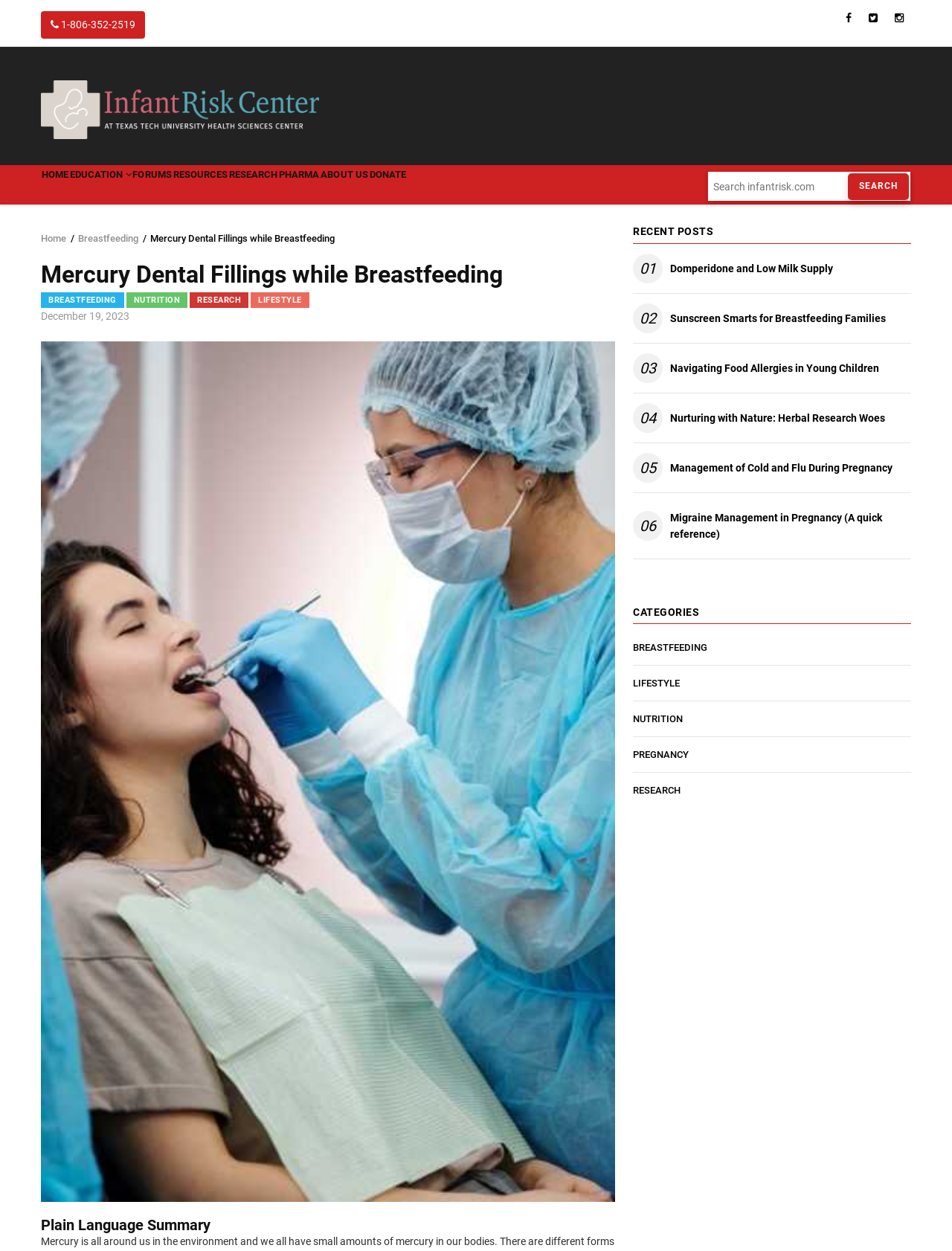Could you find the bounding box coordinates of the clickable area to complete this instruction: "Call the InfantRisk Center"?

[0.043, 0.009, 0.152, 0.031]